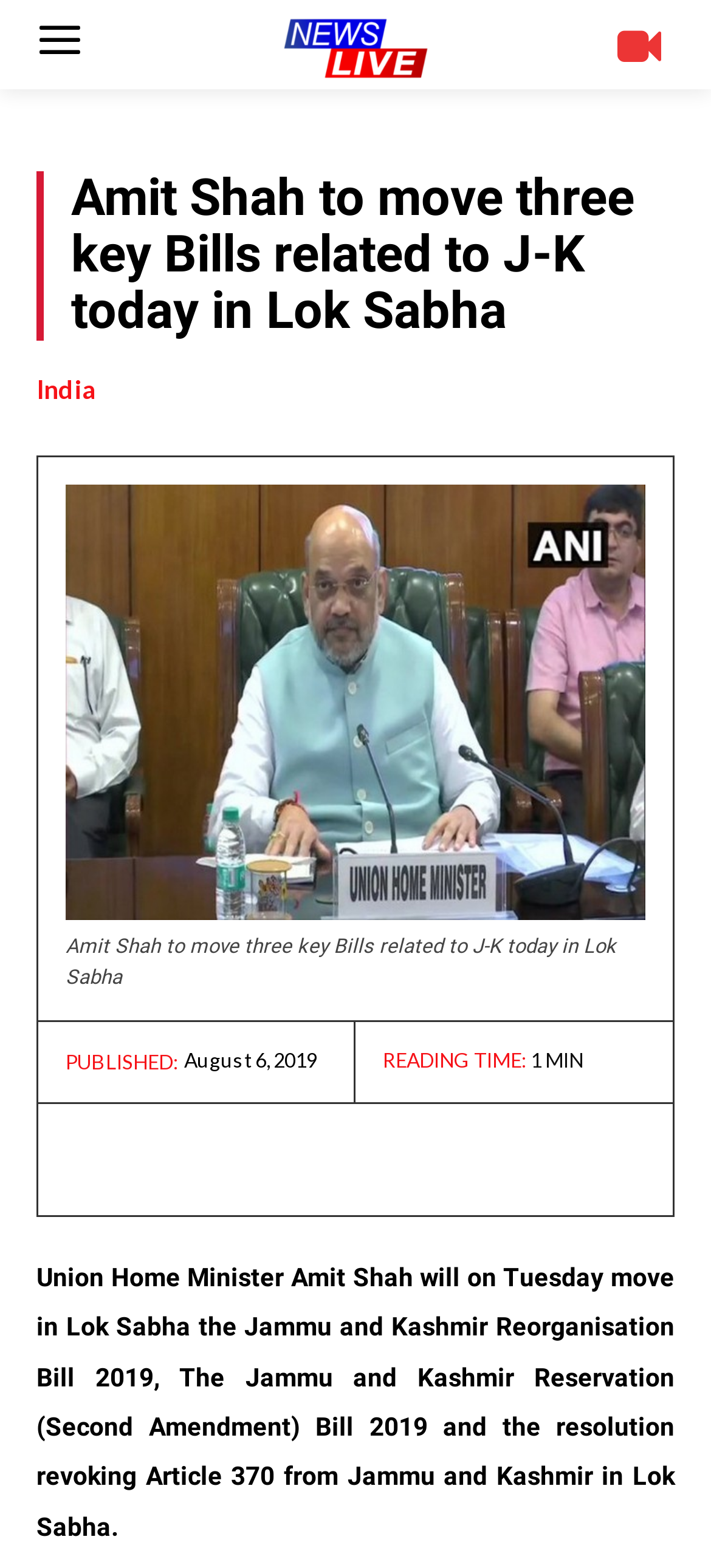Find the bounding box coordinates of the element to click in order to complete the given instruction: "Explore recent posts."

None